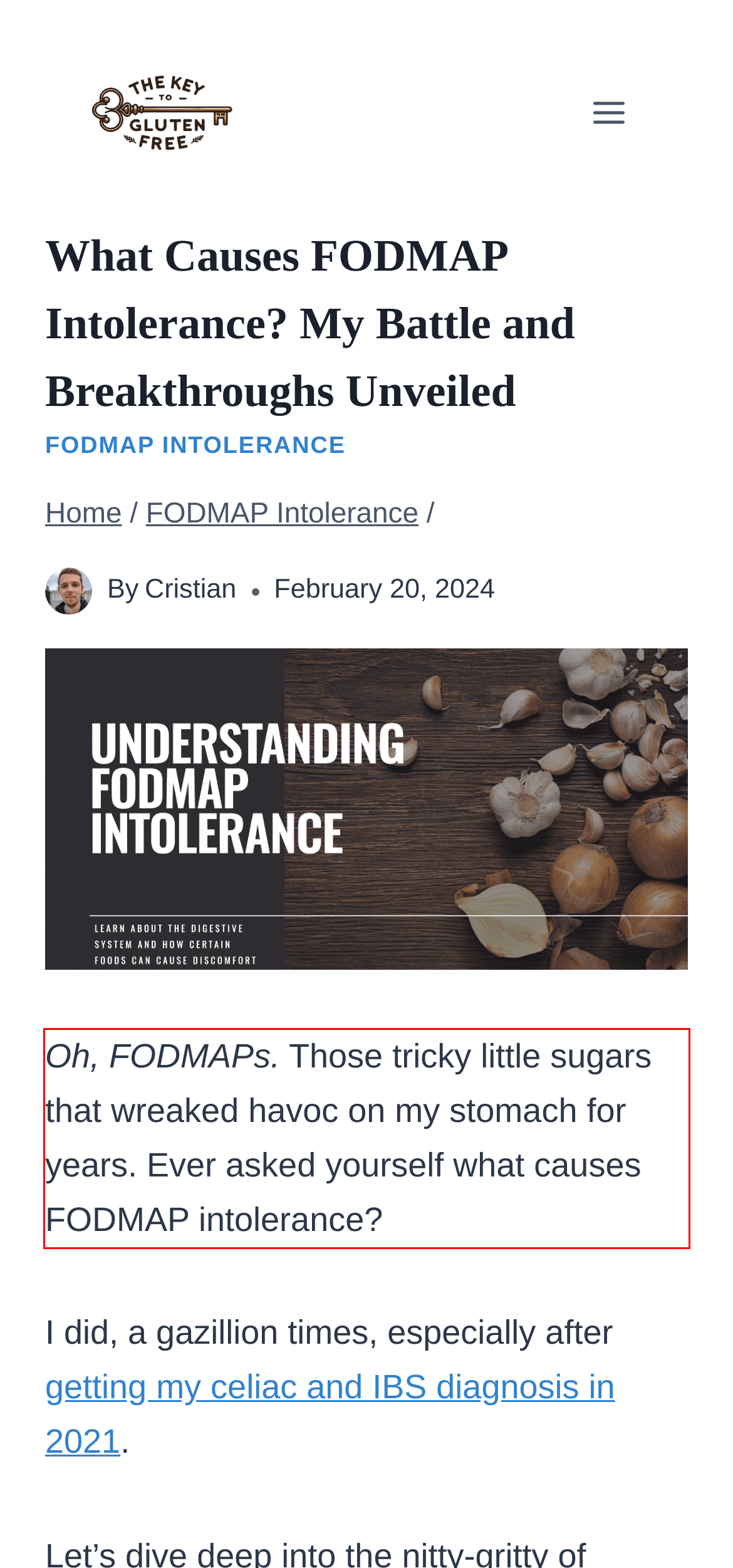Using the provided webpage screenshot, identify and read the text within the red rectangle bounding box.

Oh, FODMAPs. Those tricky little sugars that wreaked havoc on my stomach for years. Ever asked yourself what causes FODMAP intolerance?